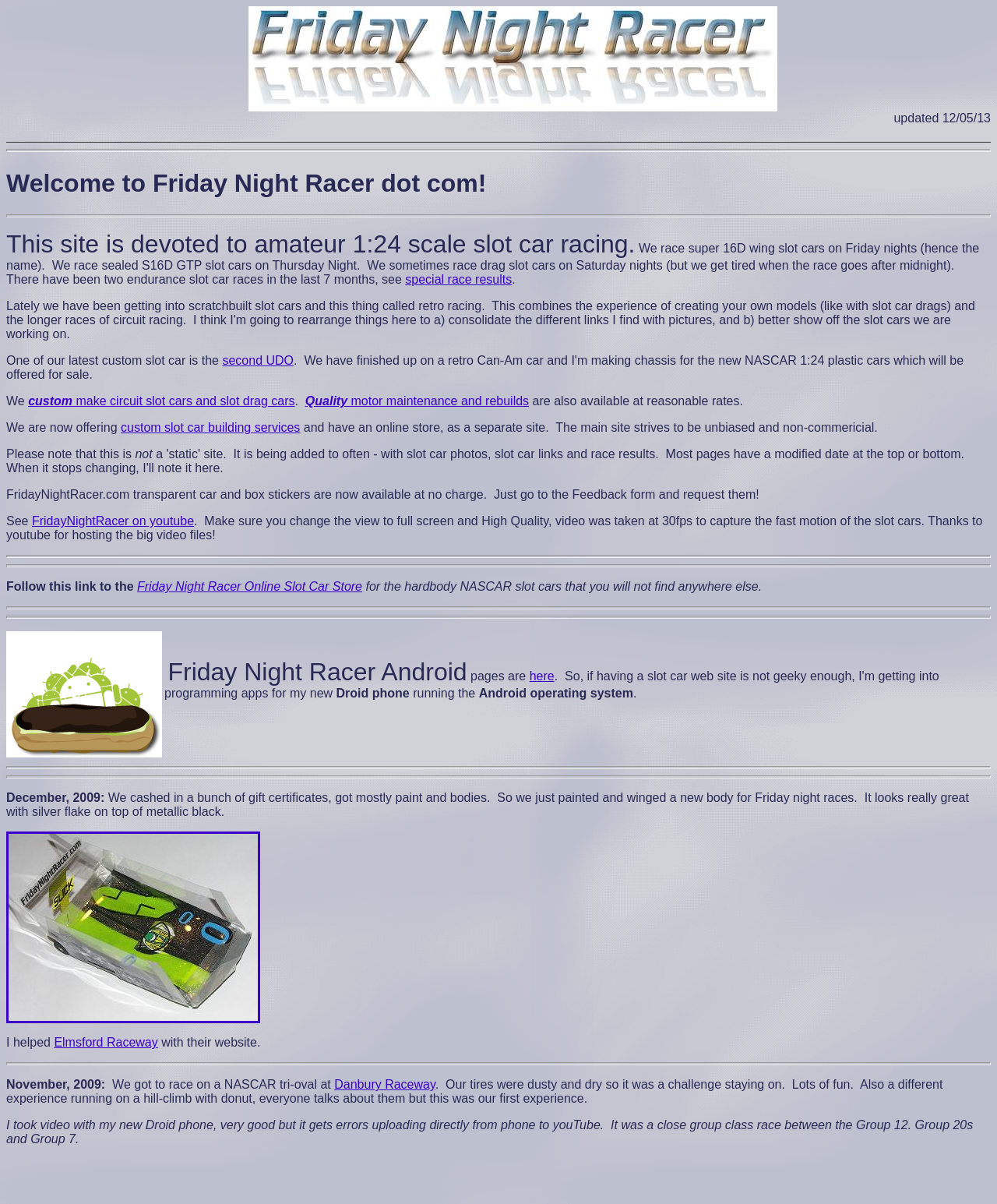Determine the bounding box coordinates of the region I should click to achieve the following instruction: "Follow the 'Friday Night Racer on youtube' link". Ensure the bounding box coordinates are four float numbers between 0 and 1, i.e., [left, top, right, bottom].

[0.032, 0.427, 0.195, 0.438]